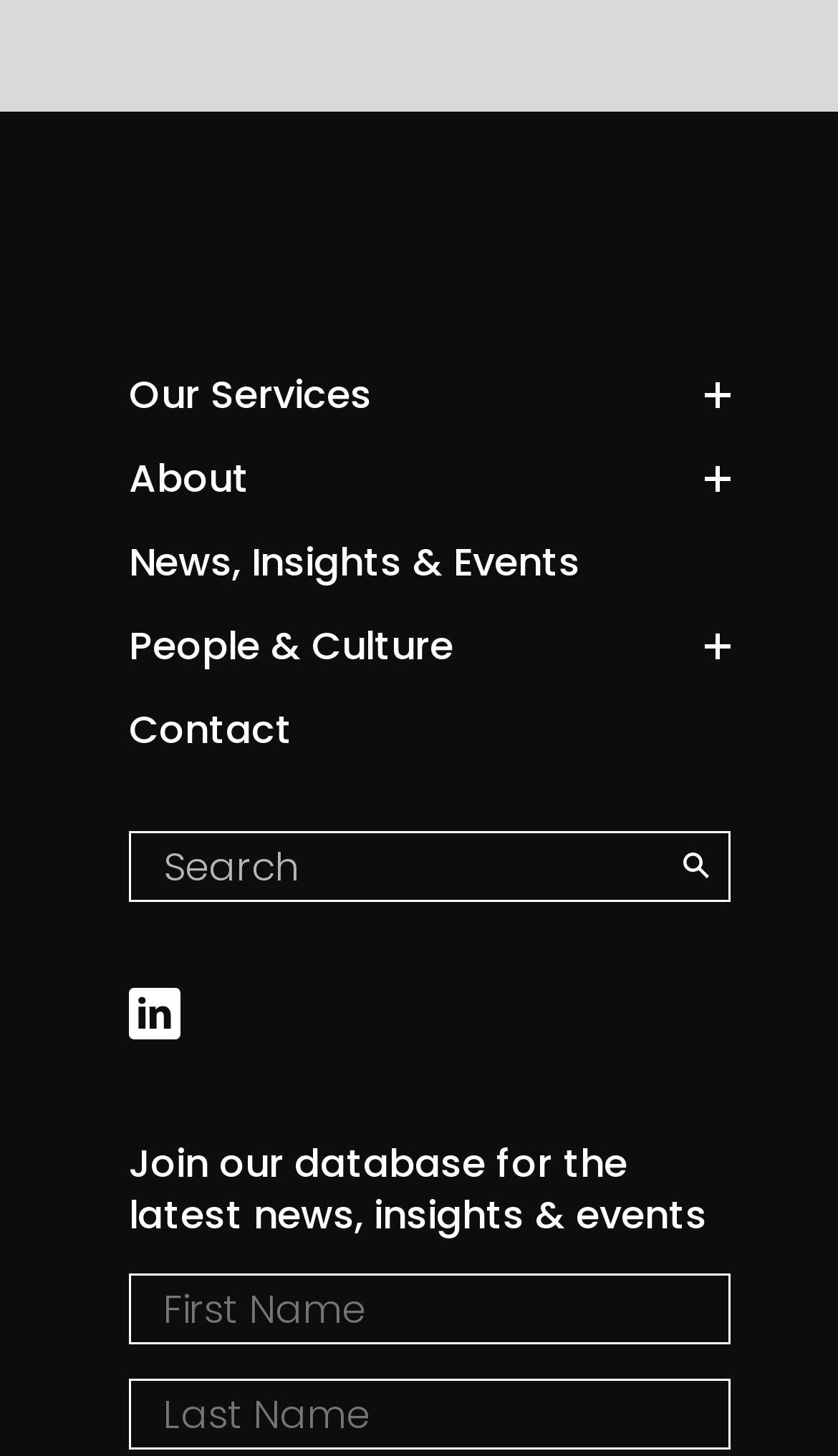What is the purpose of the textbox at the top?
Using the visual information, respond with a single word or phrase.

Search